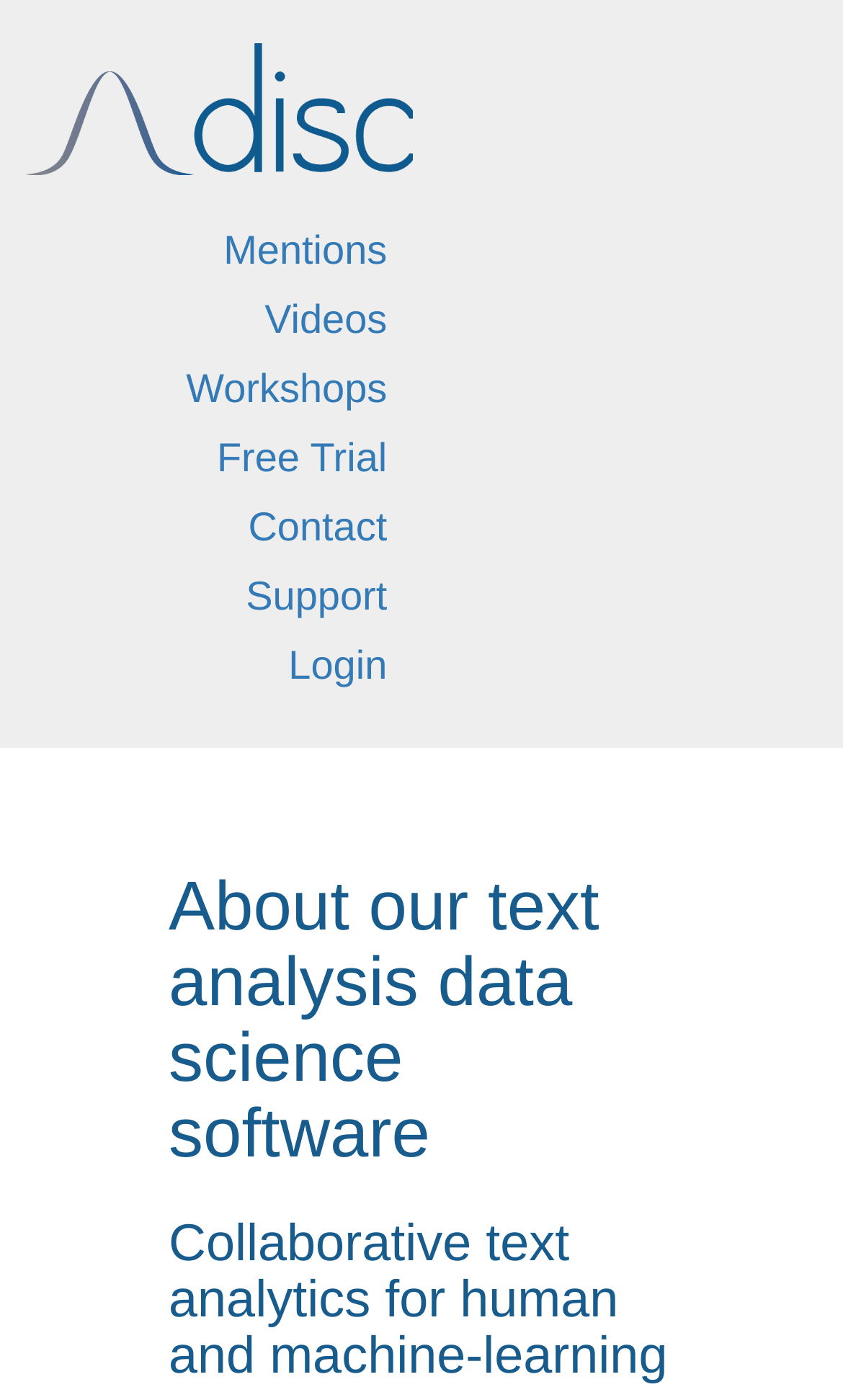Could you provide the bounding box coordinates for the portion of the screen to click to complete this instruction: "Click on Mentions"?

[0.265, 0.162, 0.459, 0.195]